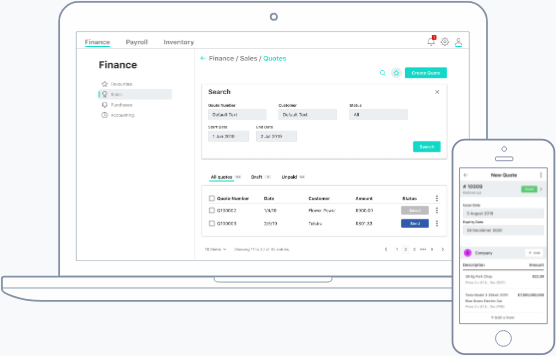Provide an extensive narrative of what is shown in the image.

The image portrays a user-friendly interface of a finance management software displayed on both a laptop and a mobile device. The laptop screen showcases sections for Finance, Payroll, and Inventory, with a focus on the 'Sales/Quotes' page. Prominently featured is a search functionality that allows users to filter quotes based on the quote number, customer, and status, with buttons for 'Create Quote' and 'Search'. The mobile device mirrors this functionality, displaying existing quote details, including quote numbers and amounts. This dual-device layout highlights the software's versatility and accessibility for users, facilitating effective financial management on-the-go.